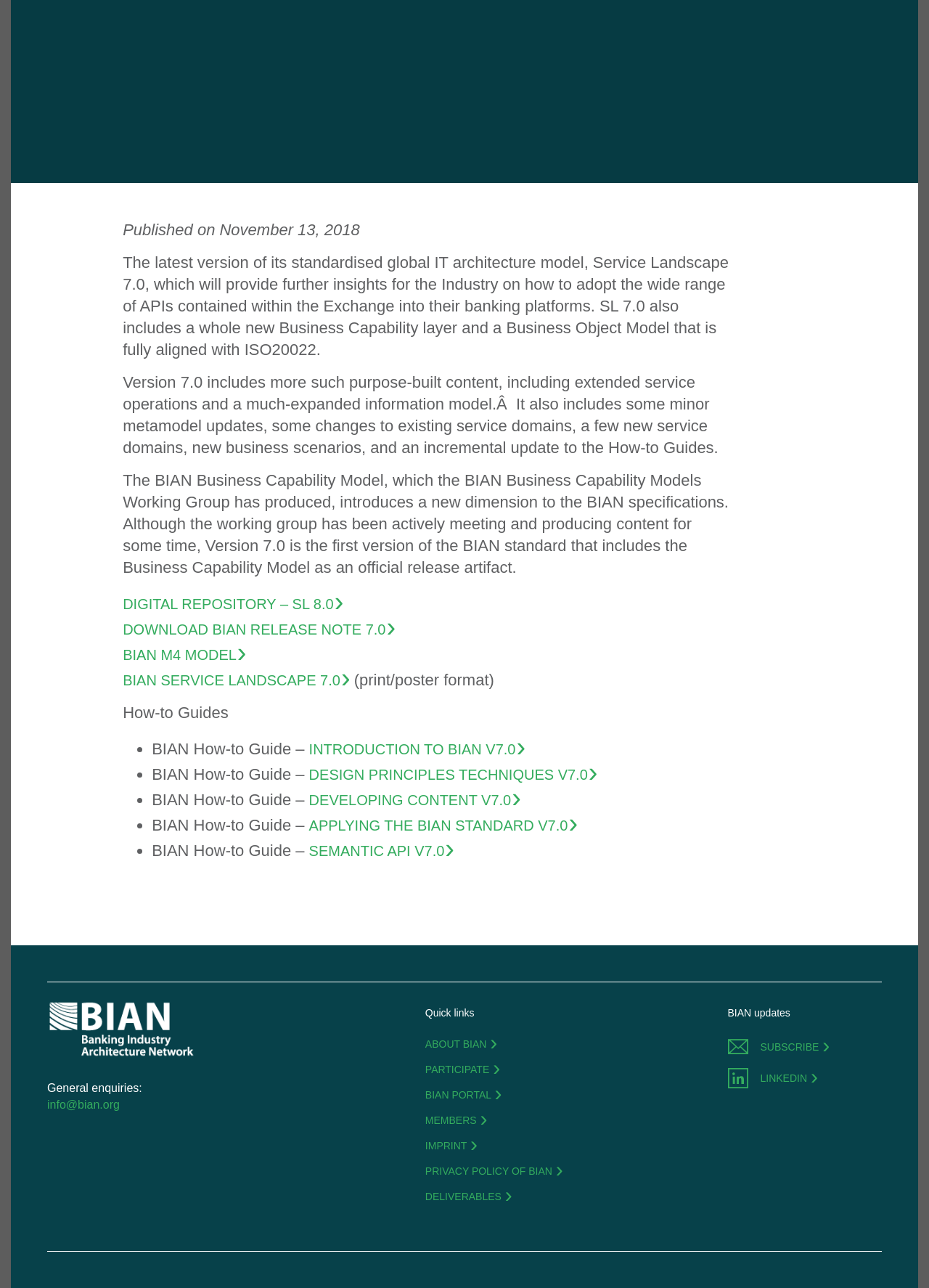Determine the bounding box coordinates of the UI element that matches the following description: "Privacy Policy of BIAN". The coordinates should be four float numbers between 0 and 1 in the format [left, top, right, bottom].

[0.458, 0.898, 0.605, 0.918]